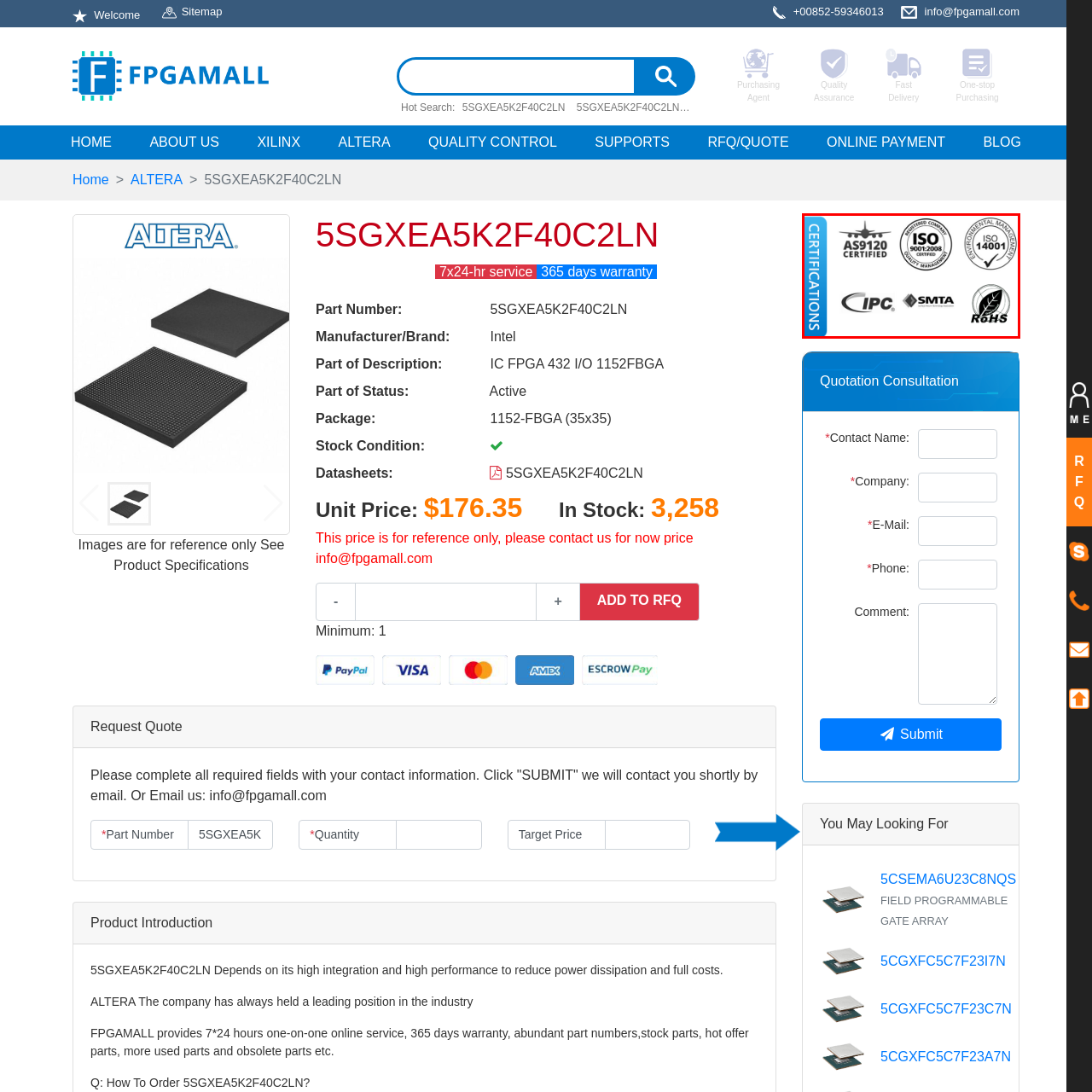What is the purpose of the RoHS certification?
Look closely at the part of the image outlined in red and give a one-word or short phrase answer.

Restrictions on hazardous substances